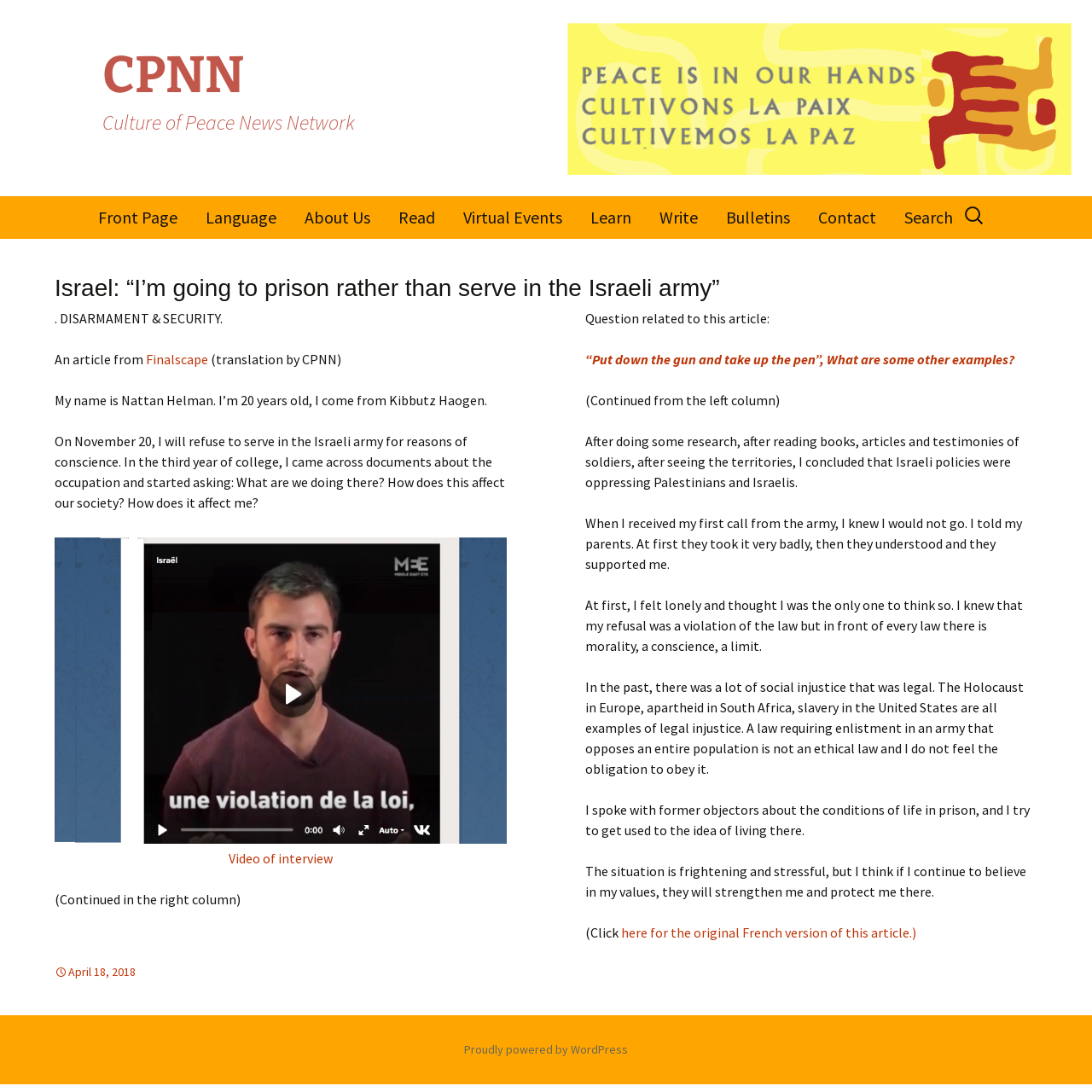Give the bounding box coordinates for the element described as: "Frequently Asked Questions".

None